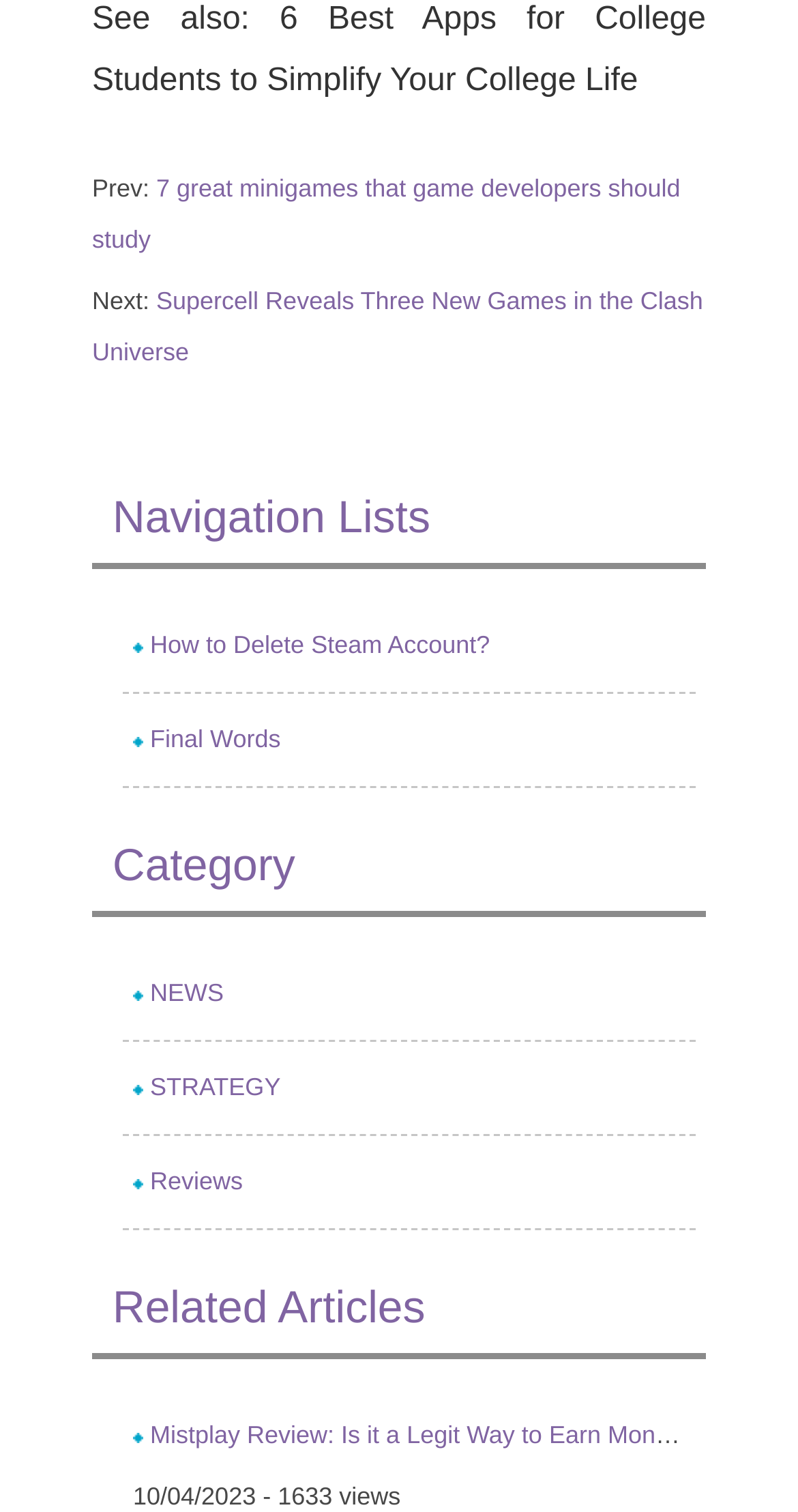What is the category of the article?
Ensure your answer is thorough and detailed.

I determined the category of the article by looking at the 'Category' section, which contains links to different categories. The first link in this section is 'NEWS', which suggests that the current article belongs to this category.